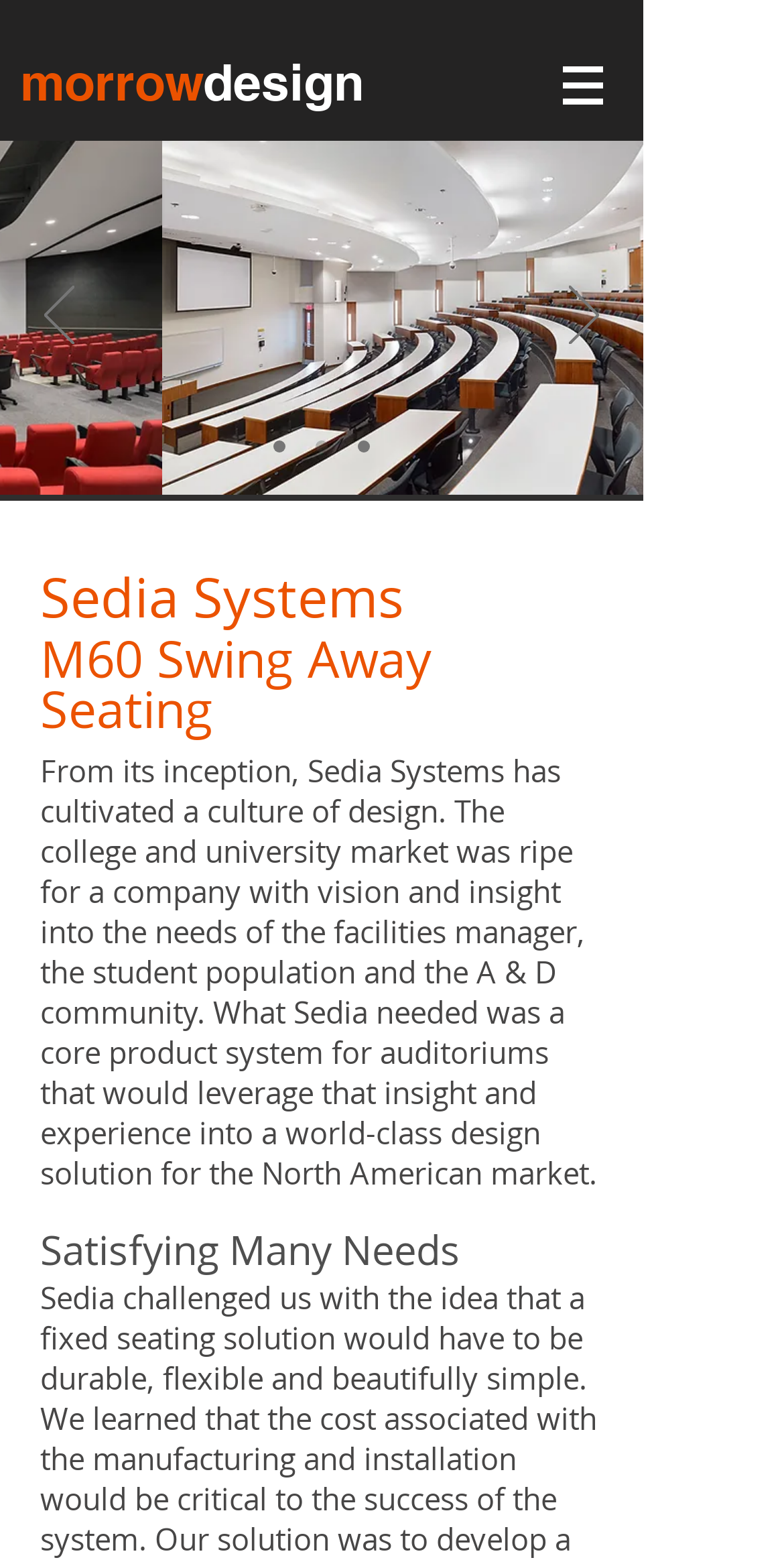What is the purpose of the M60 product?
Using the image as a reference, deliver a detailed and thorough answer to the question.

The webpage mentions 'M60 Swing Away Seating' as a heading, and the text below it talks about Sedia Systems cultivating a culture of design for the college and university market, which implies that the M60 product is designed for auditorium seating purposes.